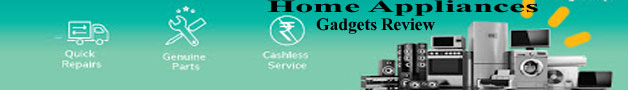Illustrate the scene in the image with a detailed description.

This image features a vibrant banner promoting the "Home Appliances Gadgets Review" service, set against a soothing teal background. The design incorporates several key service highlights represented by icons: "Quick Repairs," denoting efficient repair services; "Genuine Parts," emphasizing the use of authentic components; and "Cashless Service," showcasing modern payment options. On the right side, an assortment of home appliances, including refrigerators, sound systems, and other gadgets, is displayed, illustrating the range of products covered by the reviews. The text is prominently featured, making it clear that this service offers a comprehensive review of home appliances.